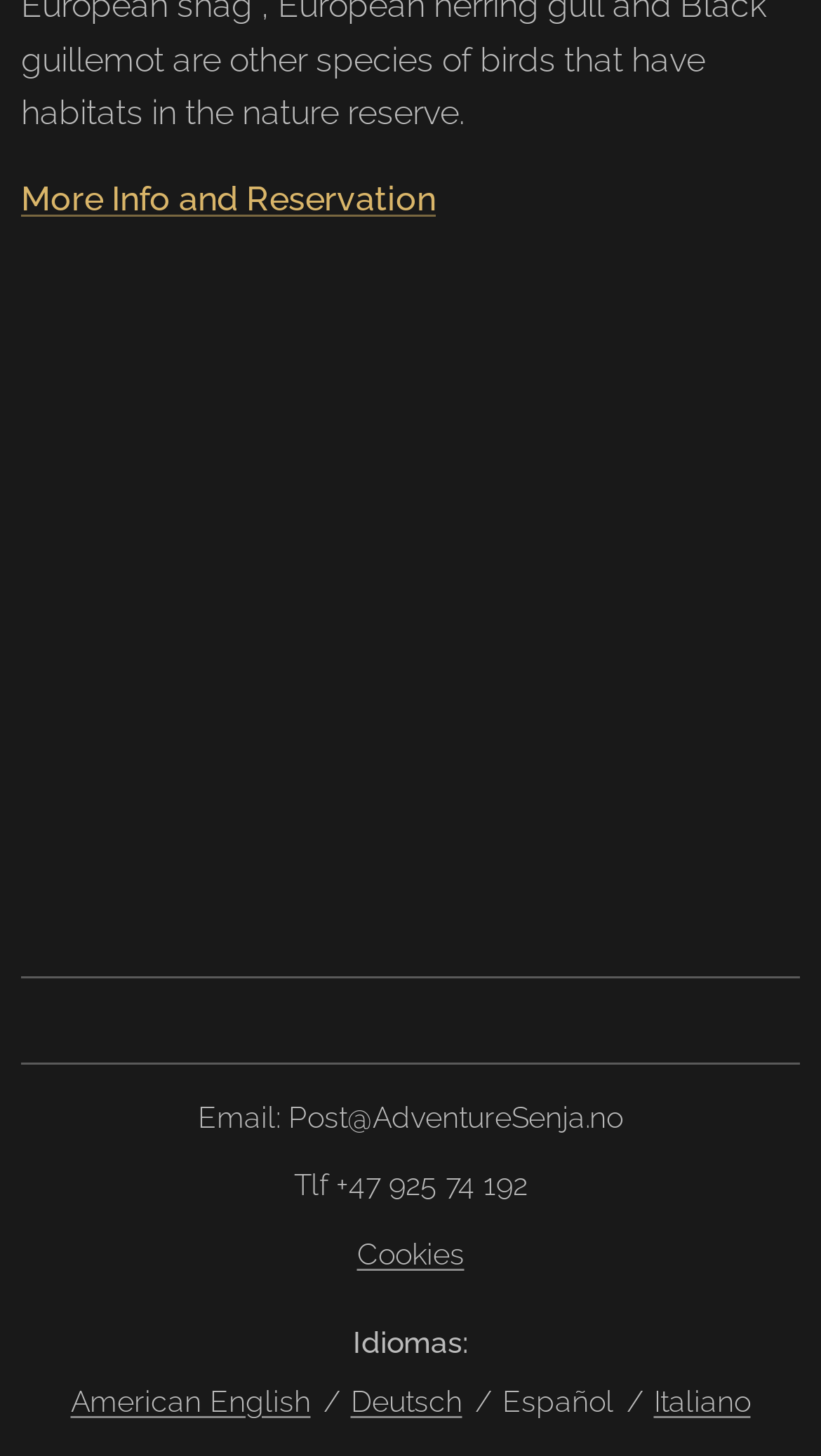What is the email address for contact?
Can you give a detailed and elaborate answer to the question?

I found the email address by looking at the StaticText element with the text 'Email: Post@AdventureSenja.no' located at the bottom of the page.